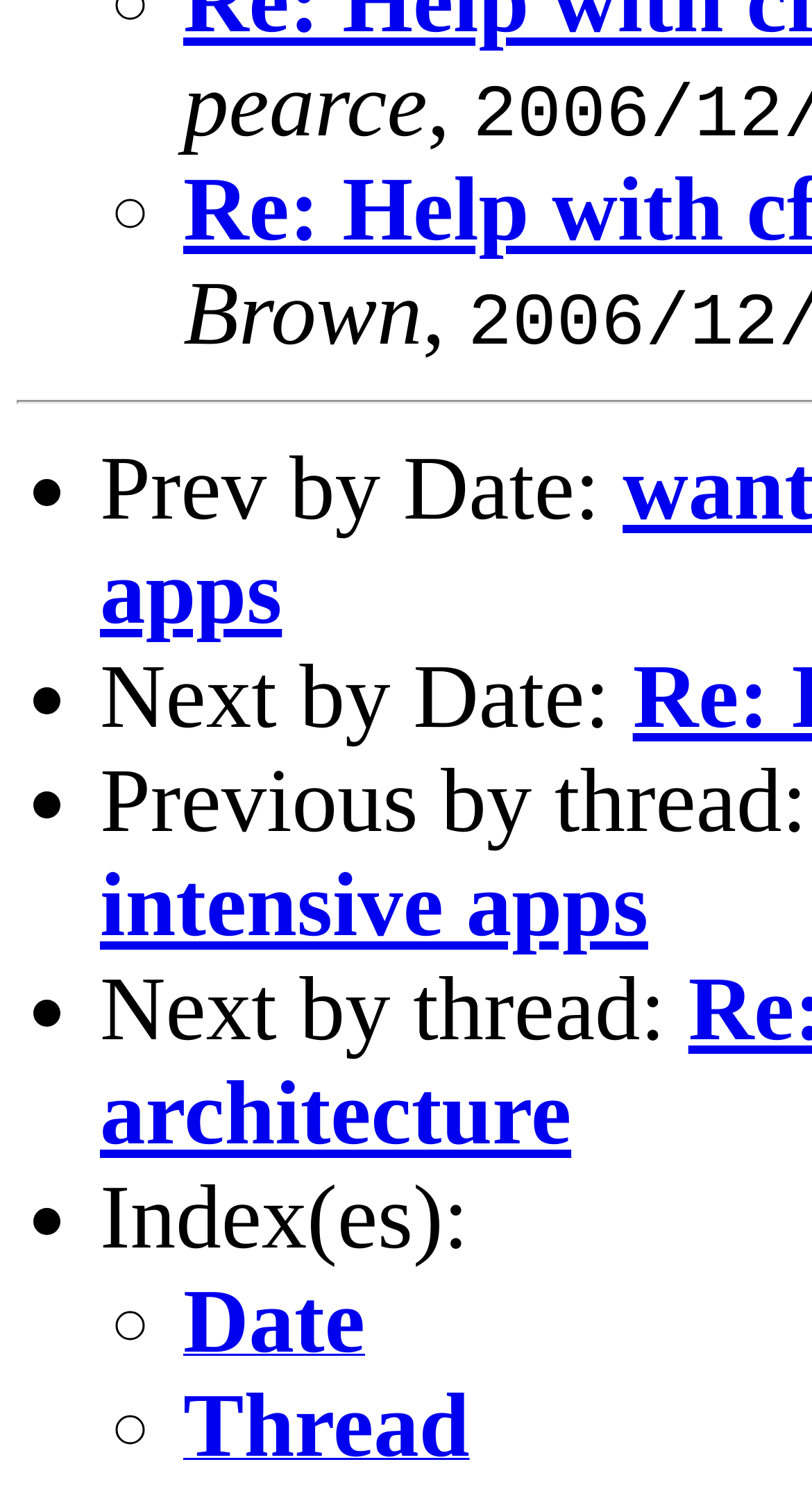Respond with a single word or phrase:
What is the symbol used for list markers?

•, ◦